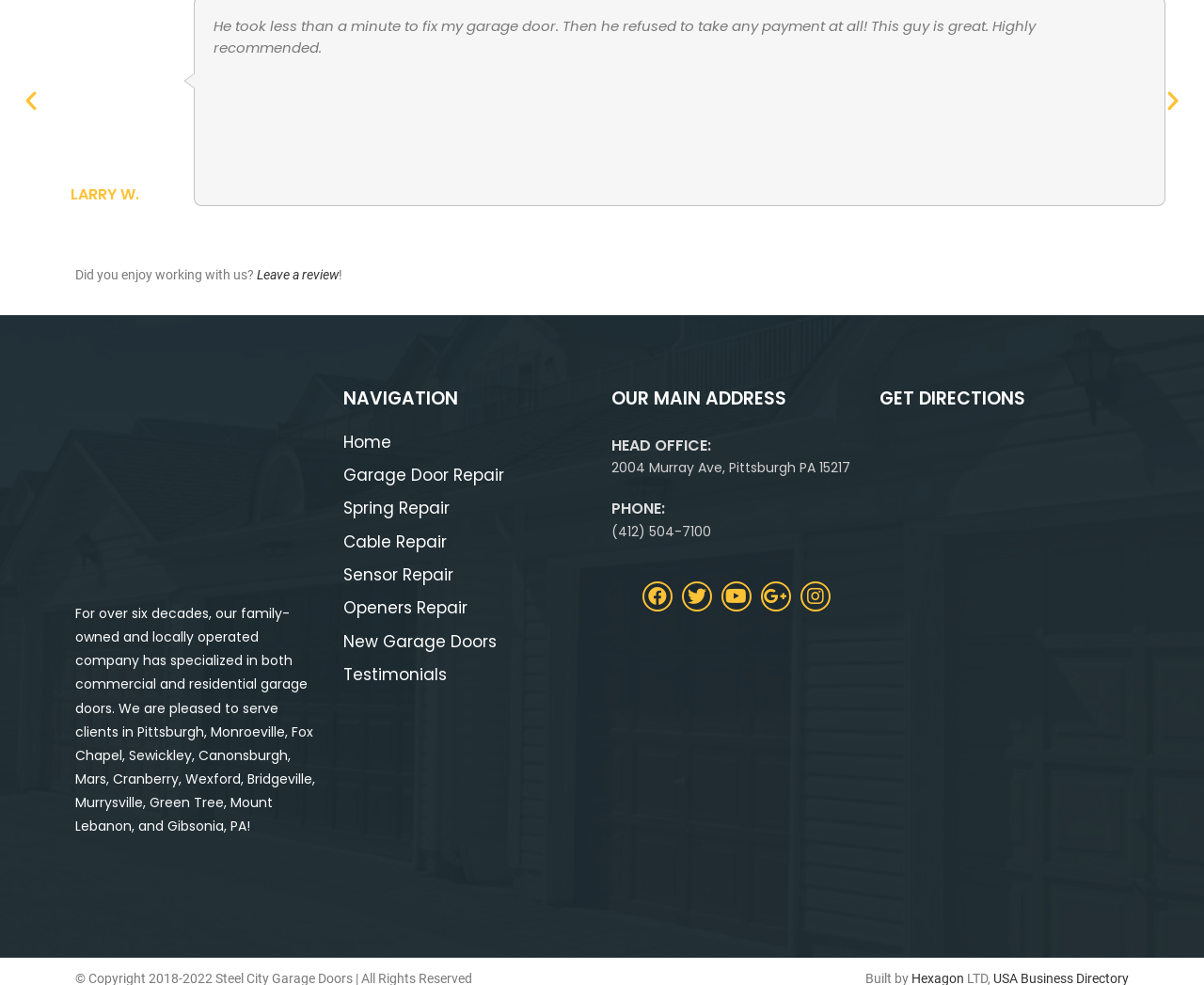Answer the question with a single word or phrase: 
What is the company's name?

Steel City Garage Doors